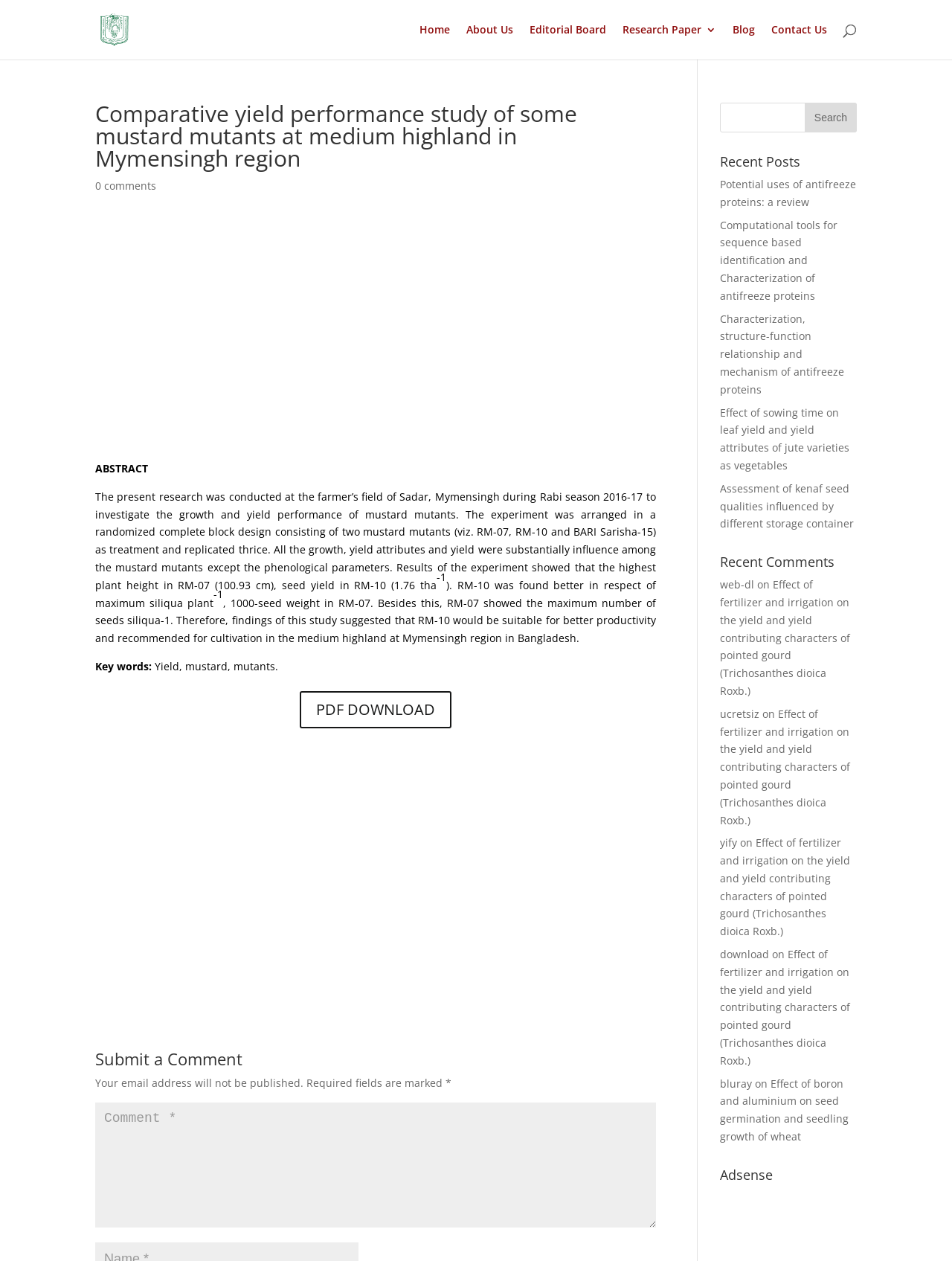Please specify the bounding box coordinates of the area that should be clicked to accomplish the following instruction: "Click on the 'Home' link". The coordinates should consist of four float numbers between 0 and 1, i.e., [left, top, right, bottom].

[0.441, 0.019, 0.473, 0.047]